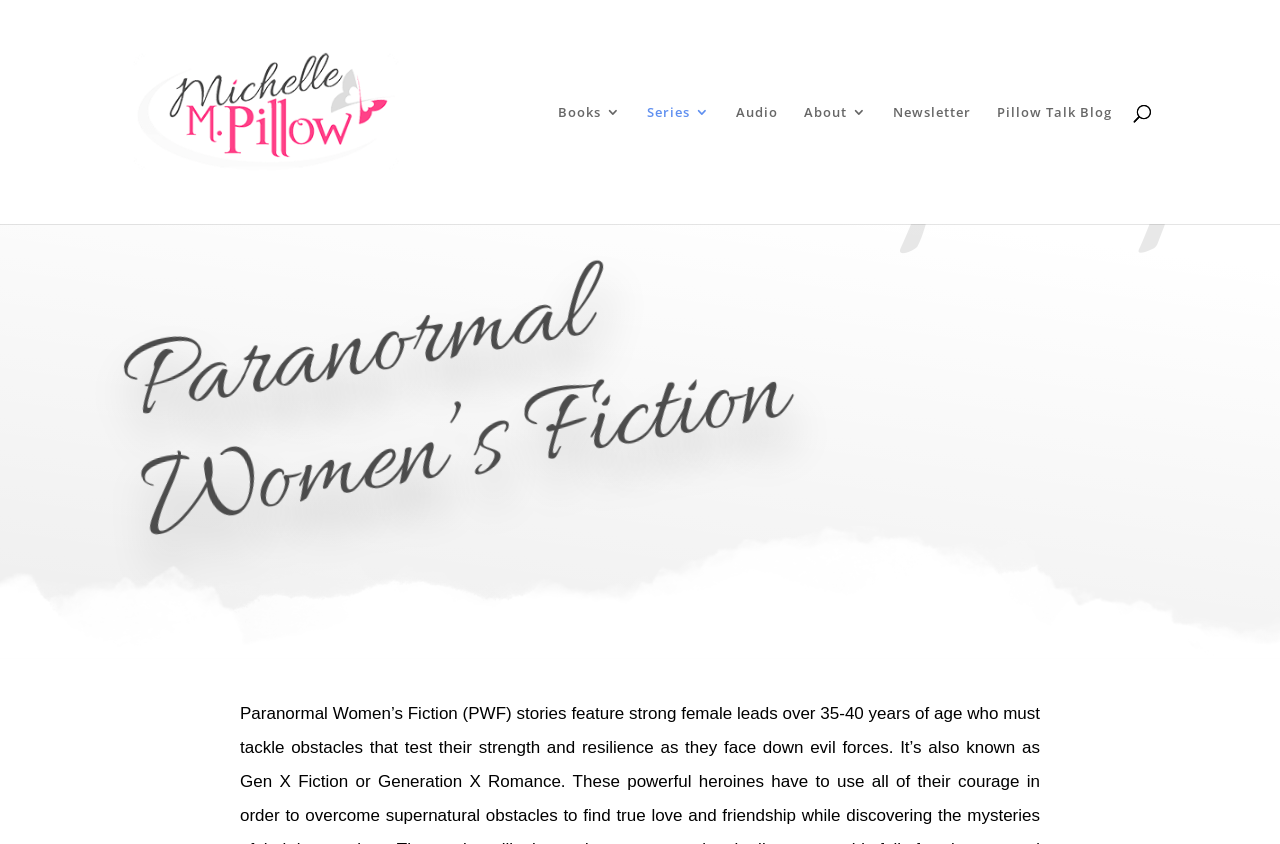What is the author's name?
Give a single word or phrase answer based on the content of the image.

Michelle M. Pillow